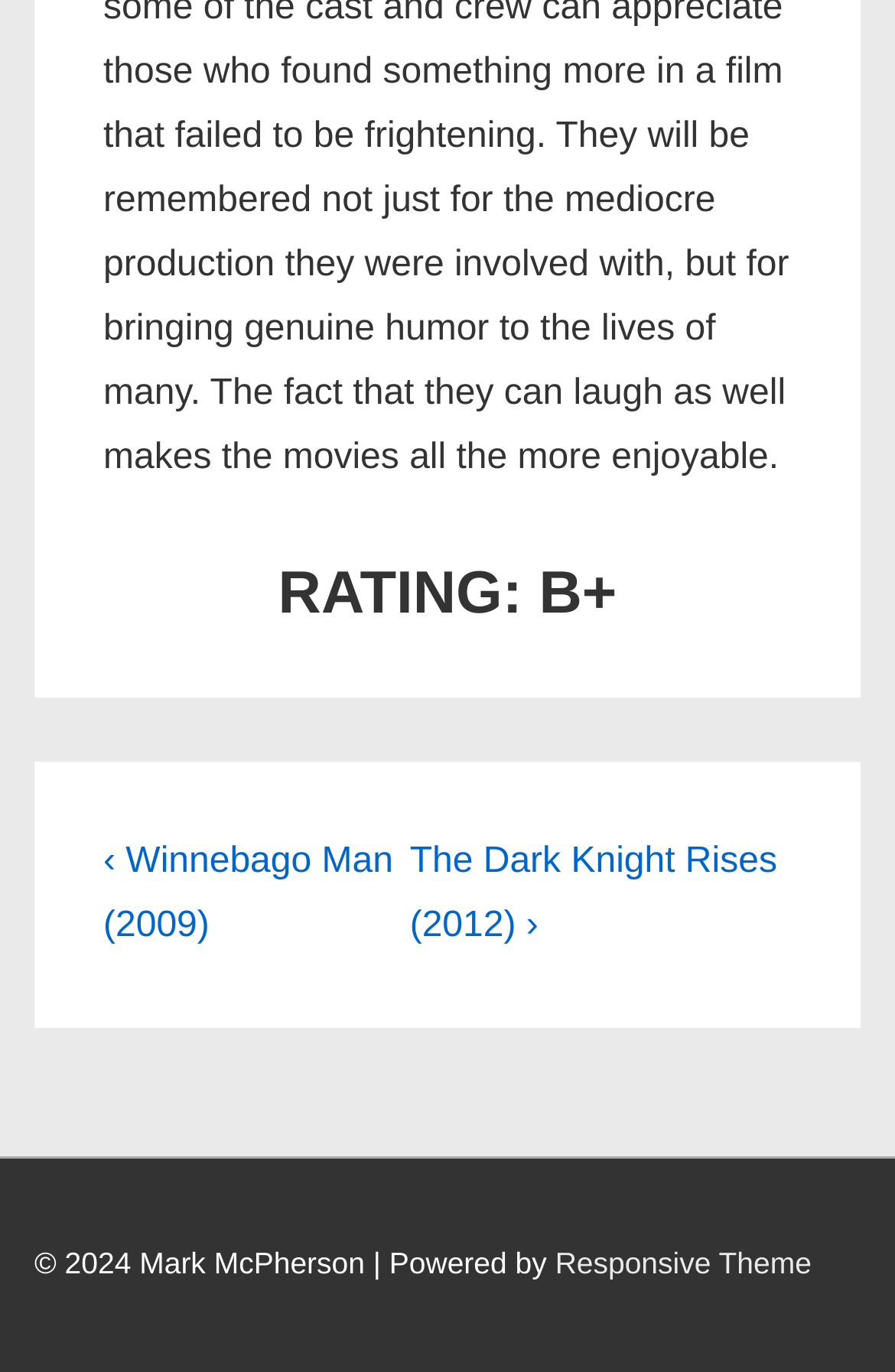What is the theme of the webpage?
Answer with a single word or phrase, using the screenshot for reference.

Responsive Theme